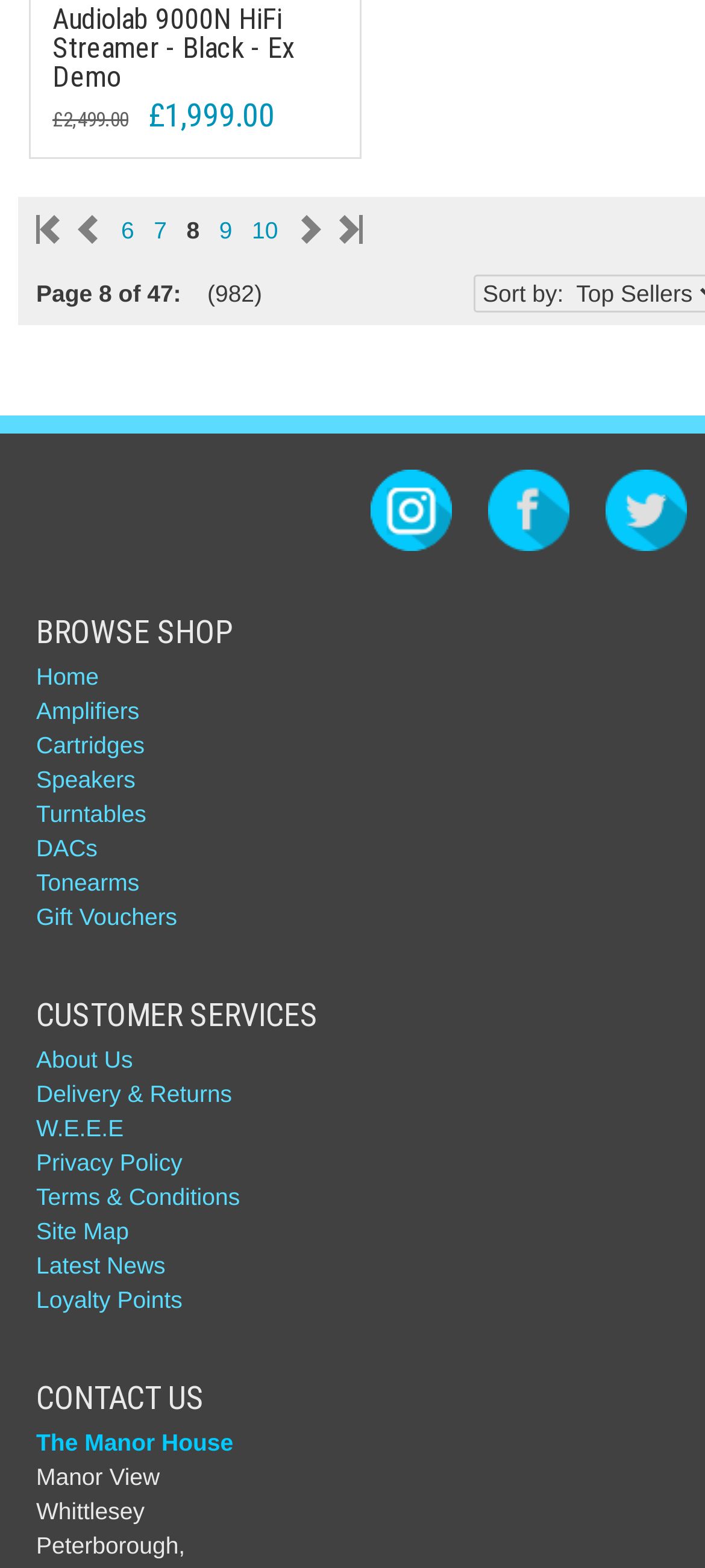Could you provide the bounding box coordinates for the portion of the screen to click to complete this instruction: "Click on the 'NEXT writing prompt' link"?

None